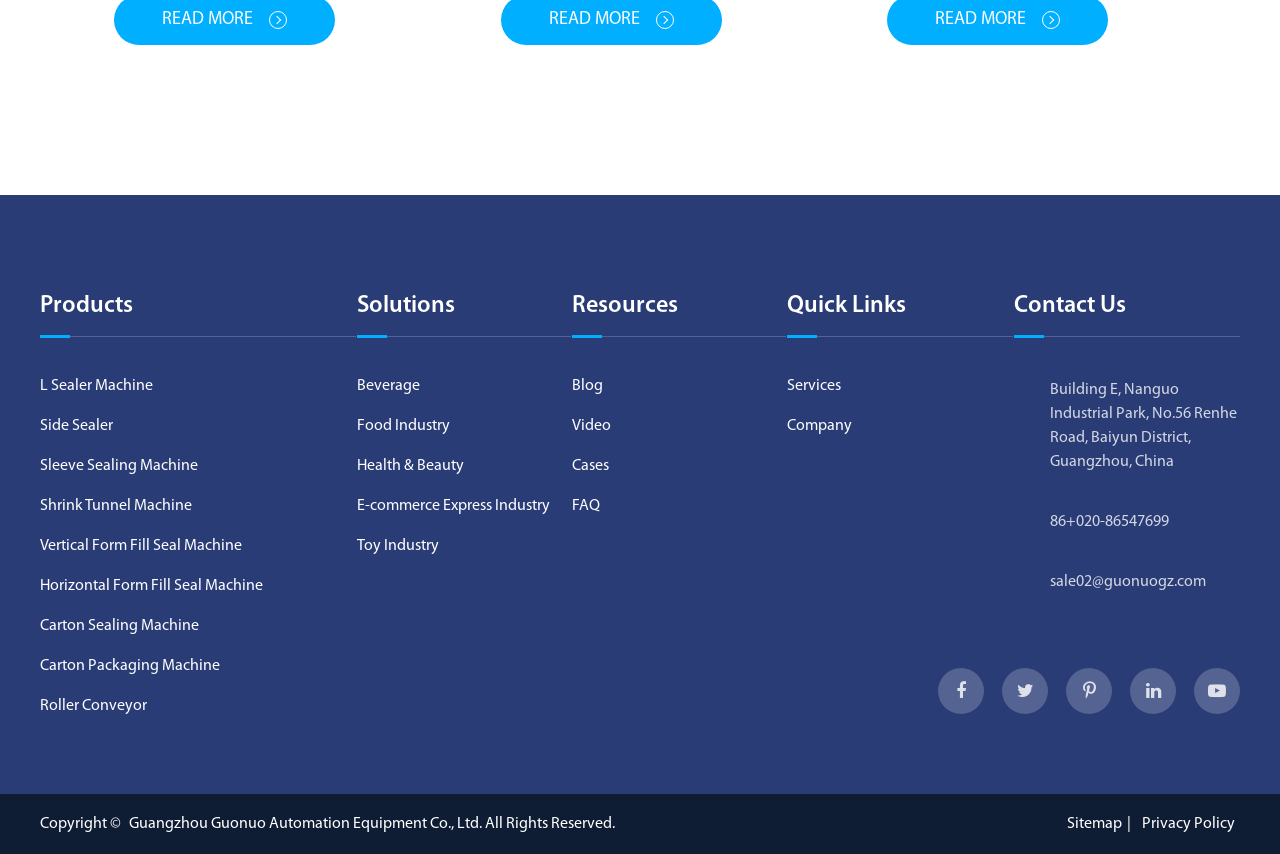Please identify the bounding box coordinates of the element I need to click to follow this instruction: "View the company's Sitemap".

[0.834, 0.956, 0.88, 0.975]